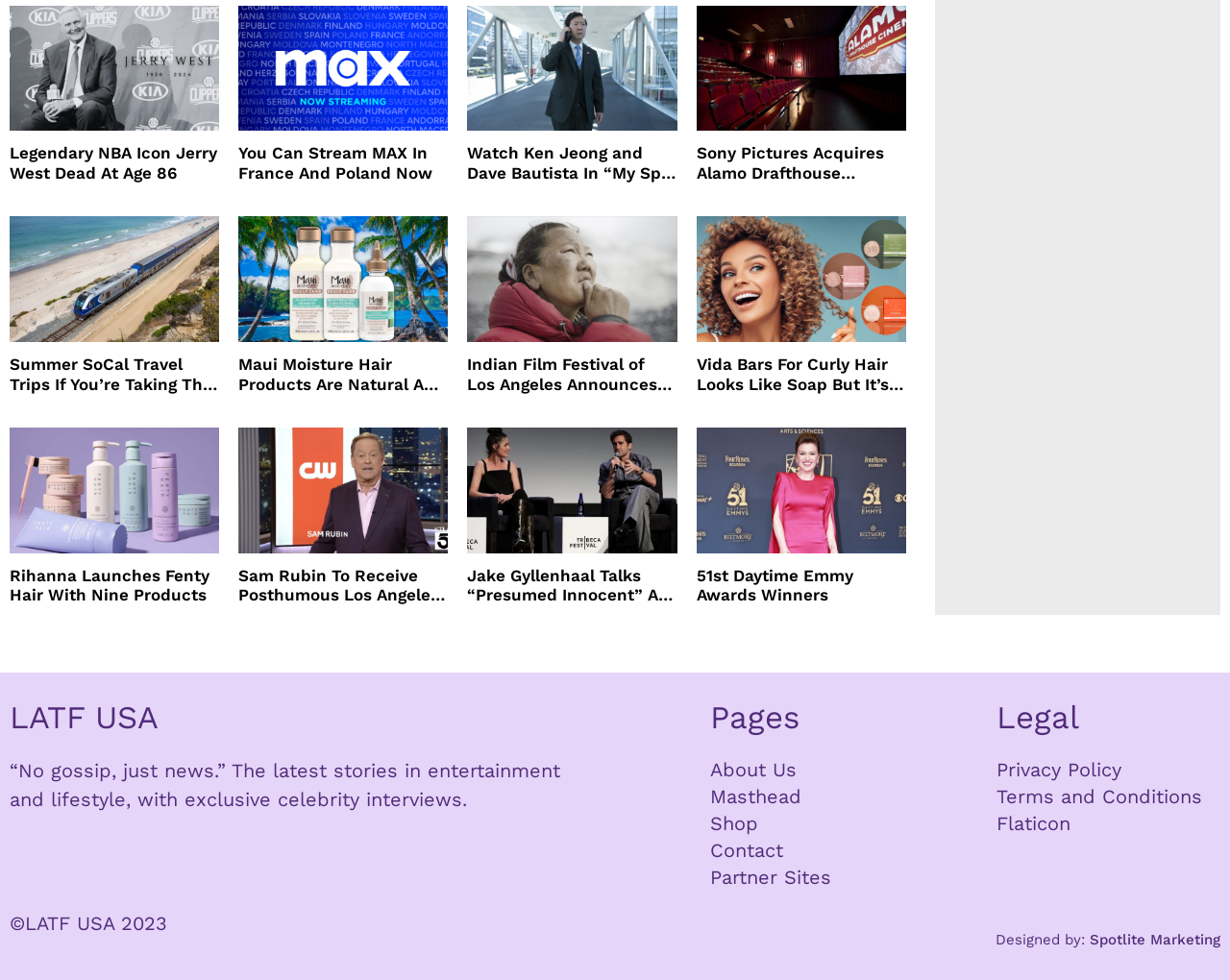Identify the bounding box coordinates of the section that should be clicked to achieve the task described: "Read the 'Privacy Policy'".

None